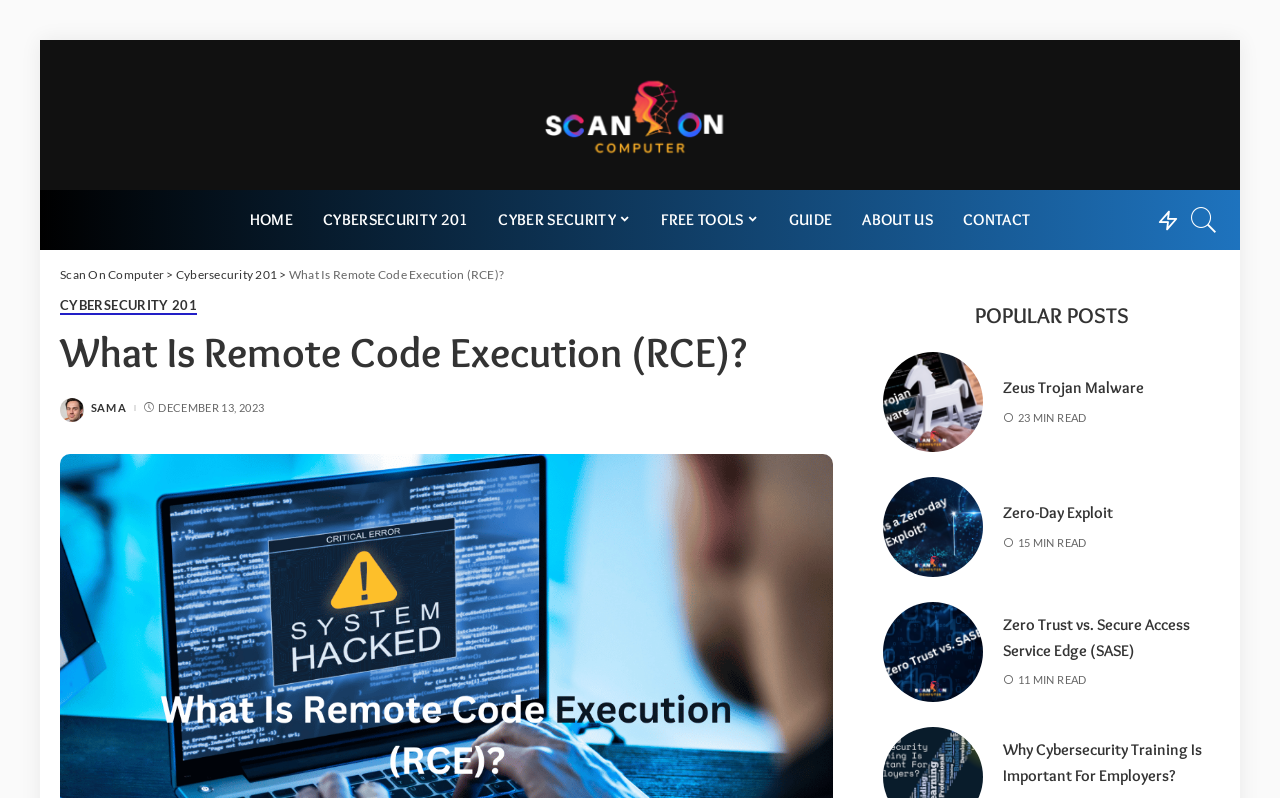Locate the bounding box coordinates of the segment that needs to be clicked to meet this instruction: "Read the 'Zeus Trojan Malware' post".

[0.69, 0.441, 0.768, 0.566]